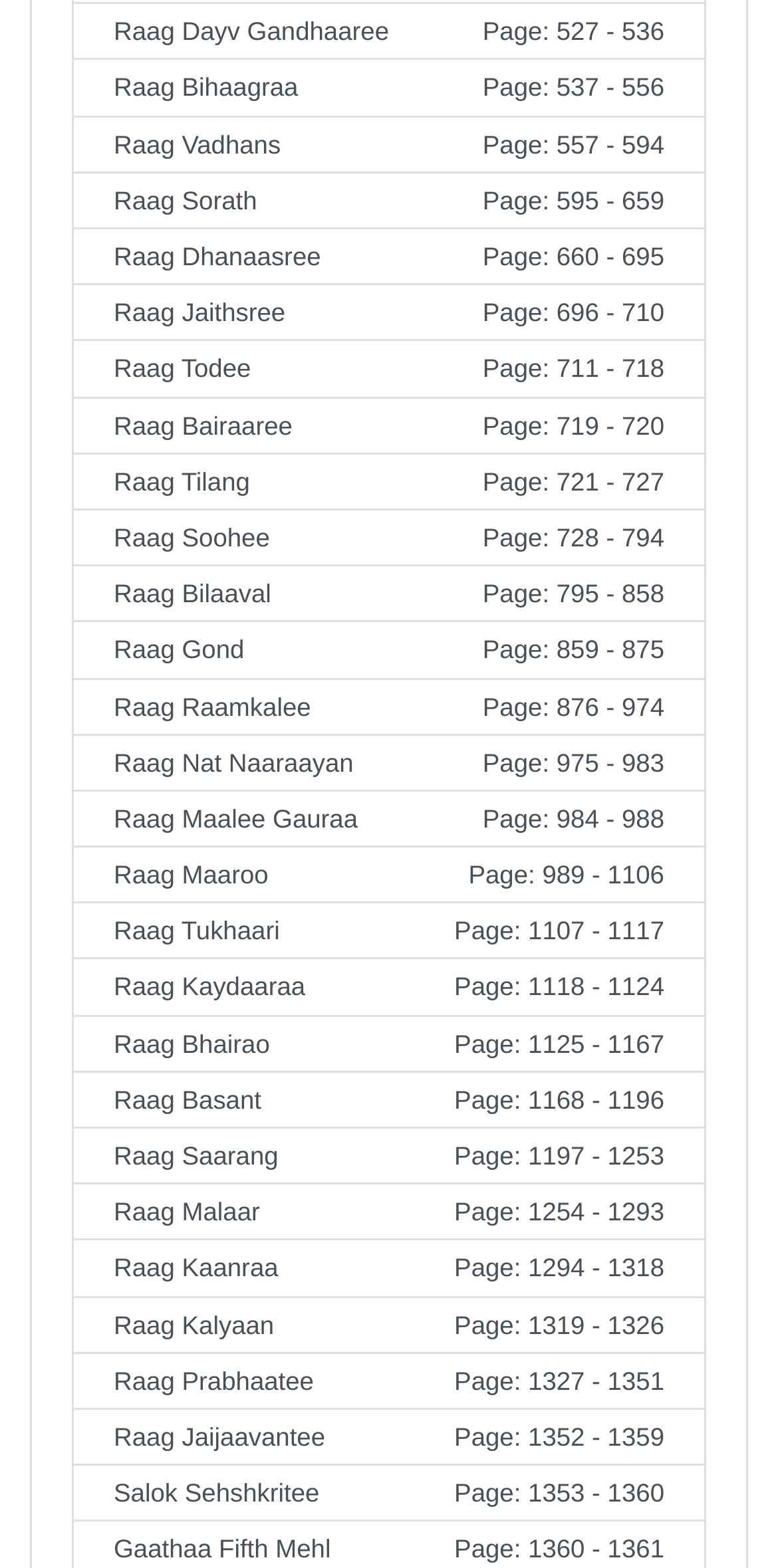Please identify the bounding box coordinates of the area that needs to be clicked to follow this instruction: "Go to Raag Bihaagraa page".

[0.092, 0.039, 0.908, 0.075]